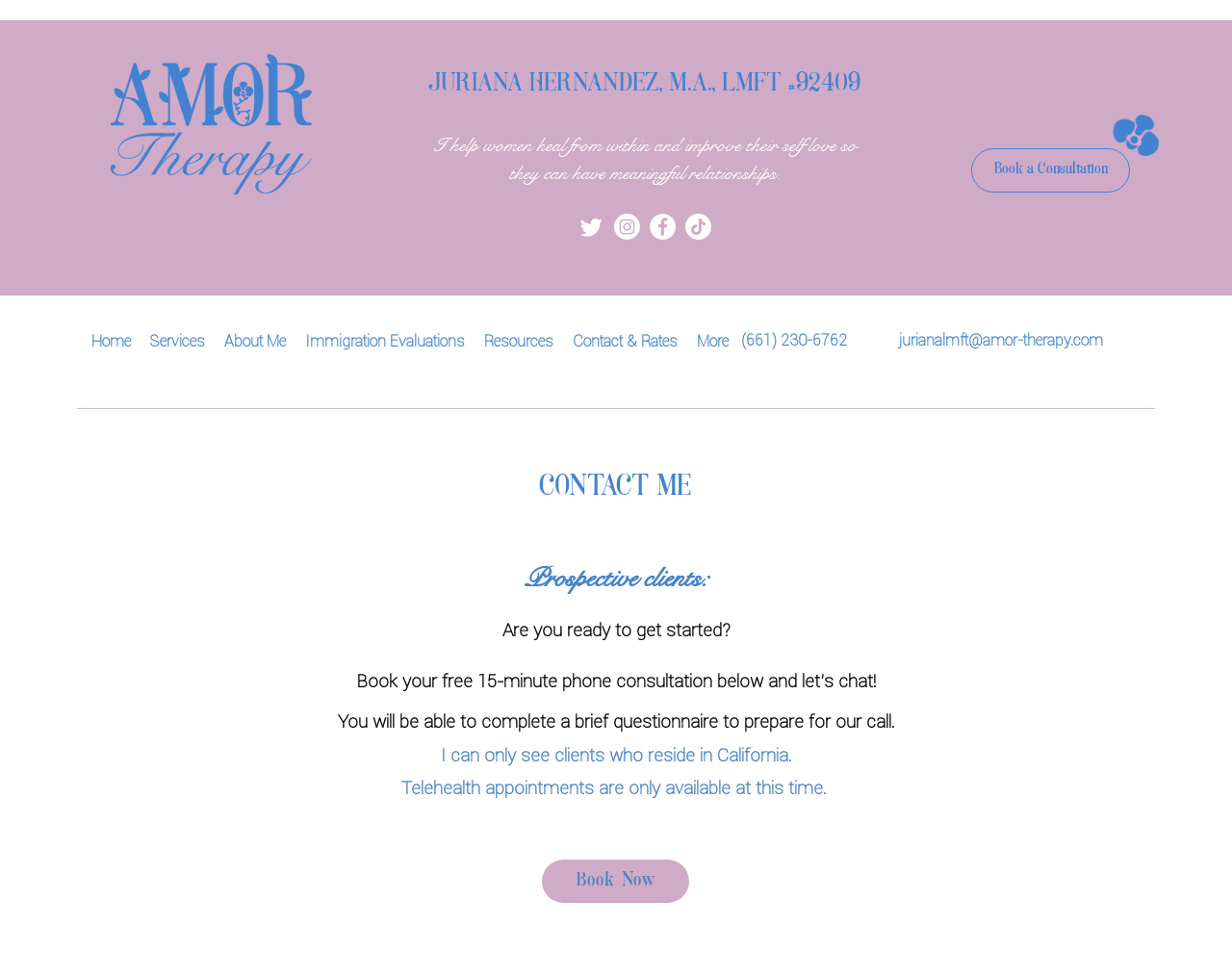Find the bounding box coordinates for the UI element that matches this description: "JURIANA HERNANDEZ, M.A., LMFT #92409".

[0.348, 0.069, 0.698, 0.109]